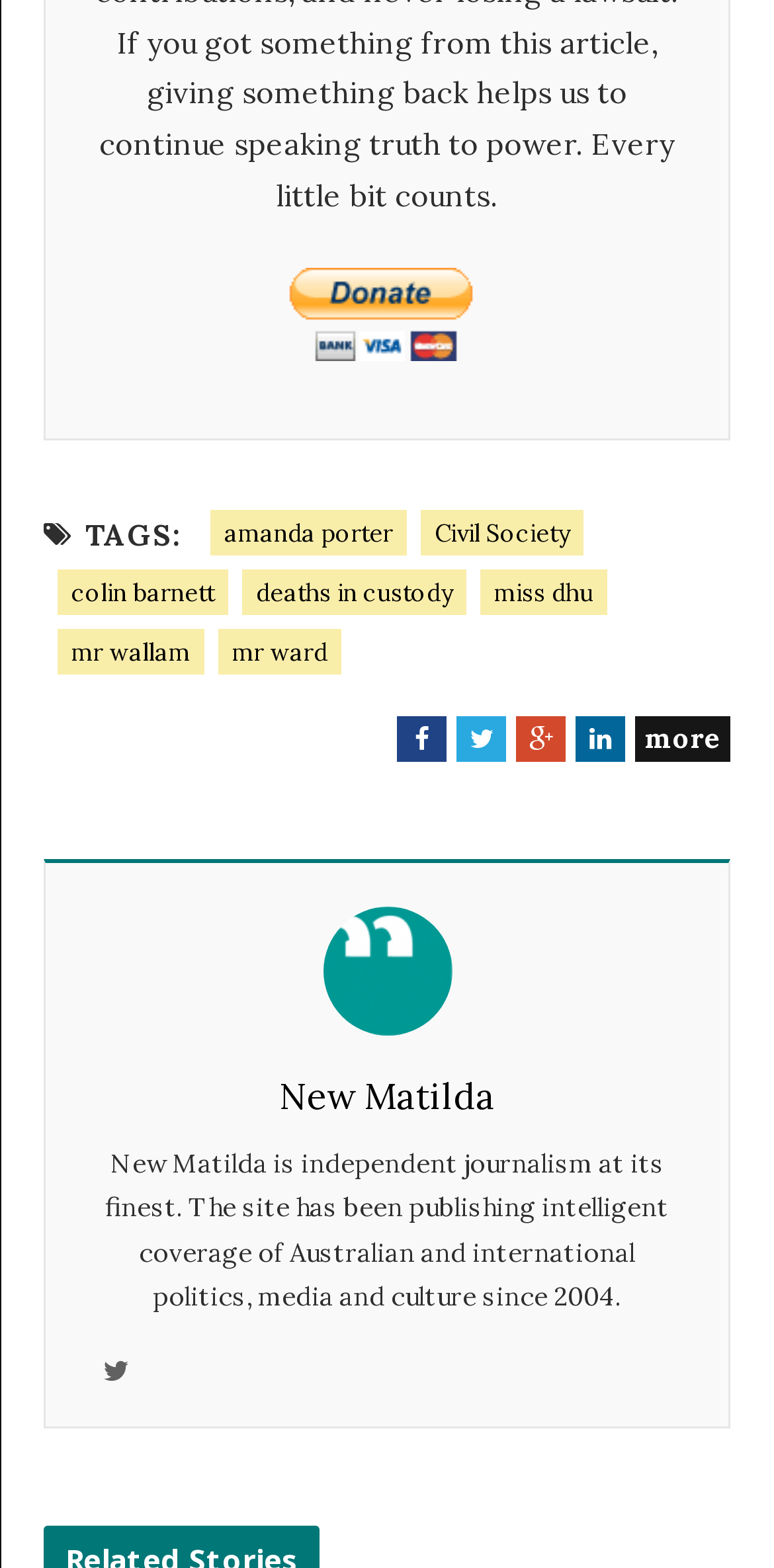What is the purpose of the PayPal button?
Look at the screenshot and provide an in-depth answer.

I found the answer by looking at the button with the text 'PayPal – The safer, easier way to pay online!' which suggests that it is used for online payments.